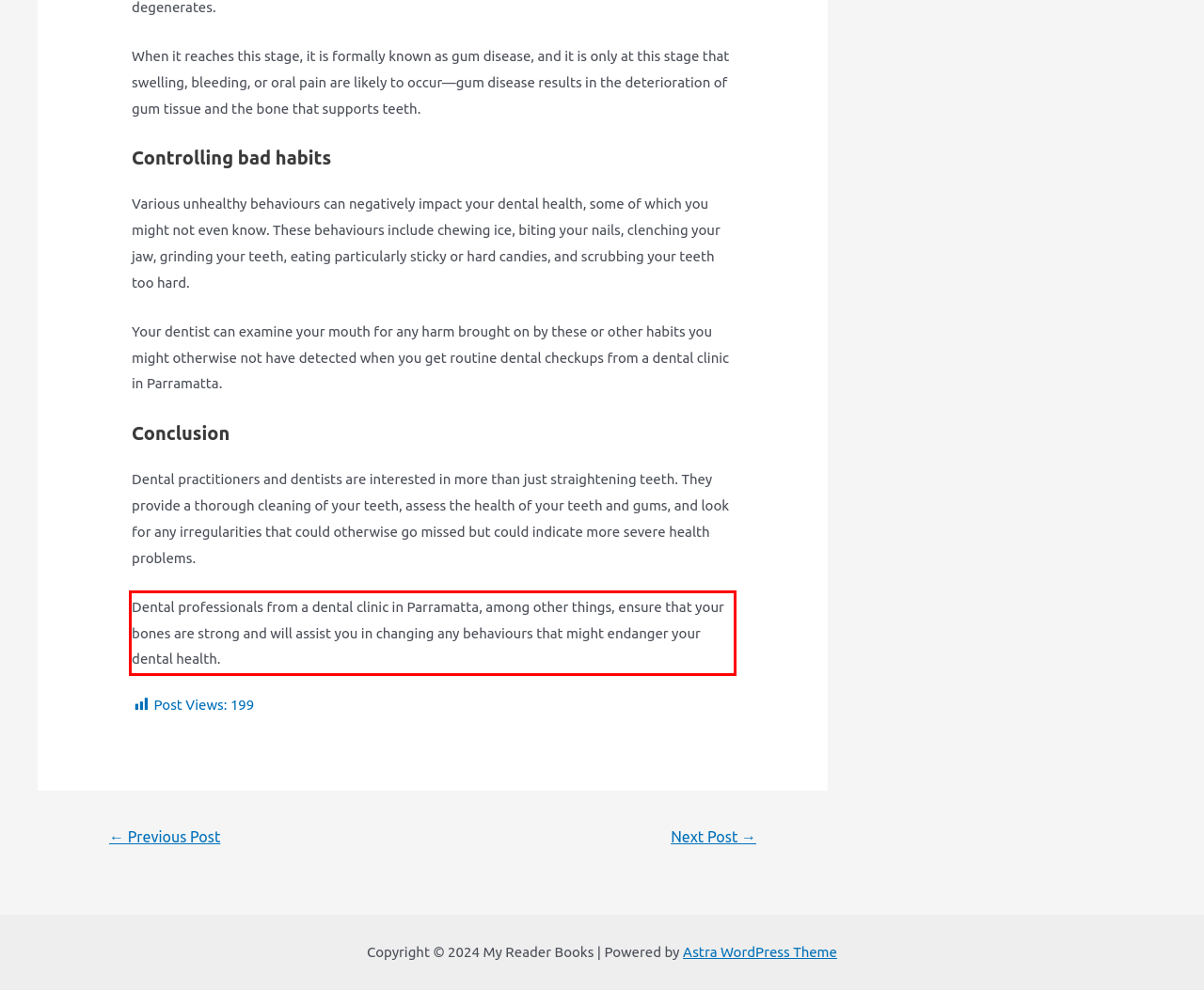There is a UI element on the webpage screenshot marked by a red bounding box. Extract and generate the text content from within this red box.

Dental professionals from a dental clinic in Parramatta, among other things, ensure that your bones are strong and will assist you in changing any behaviours that might endanger your dental health.